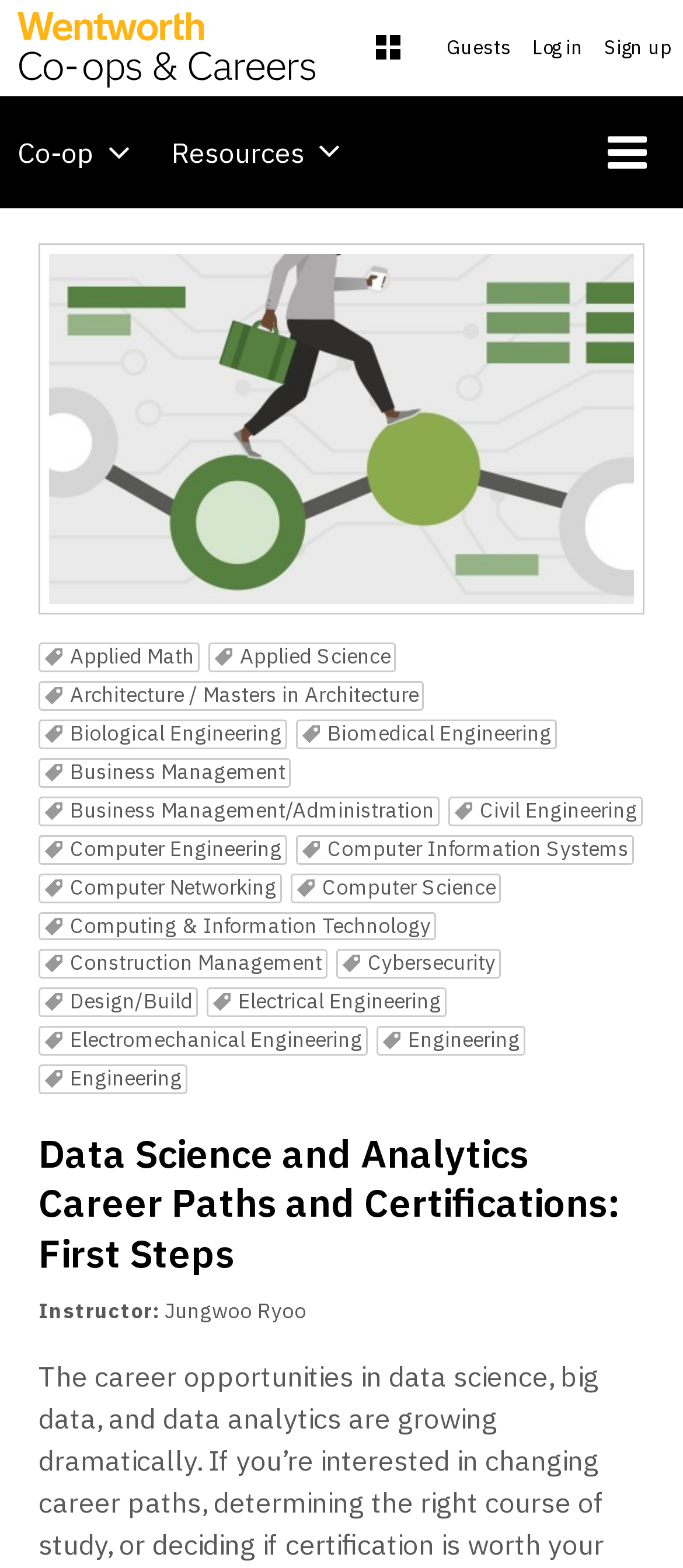Find and specify the bounding box coordinates that correspond to the clickable region for the instruction: "Click on the 'Guests' link".

[0.654, 0.0, 0.749, 0.061]